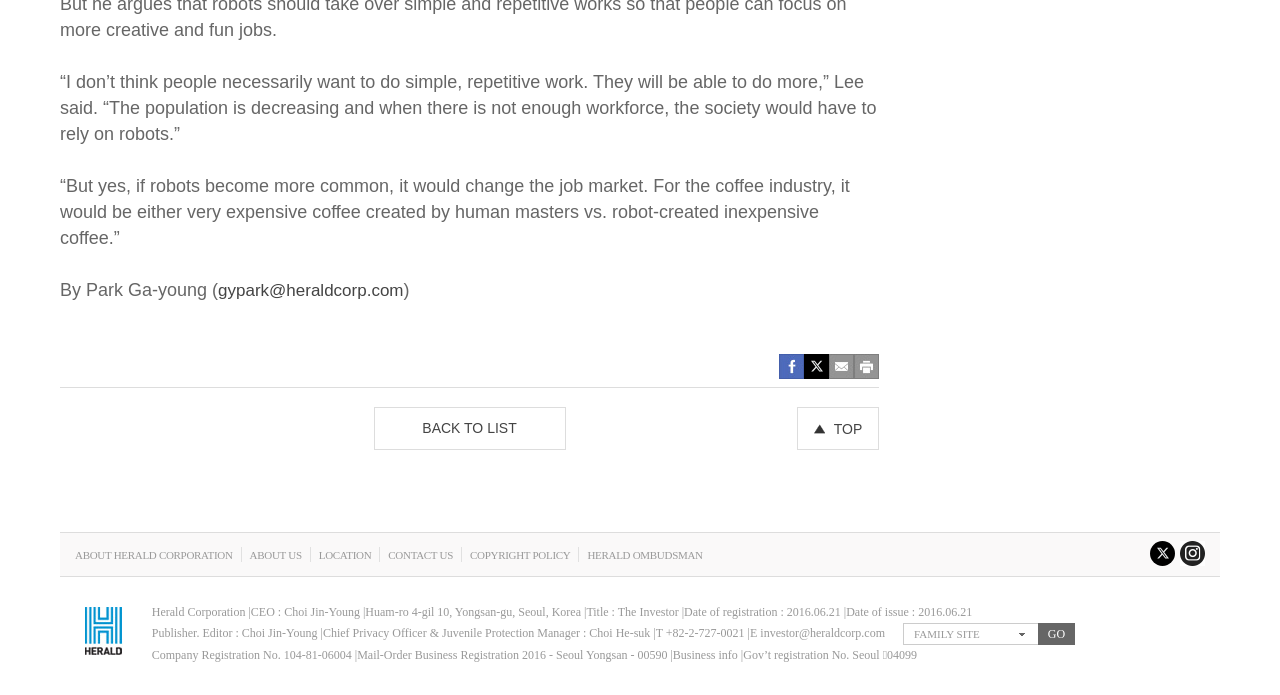Who is the CEO of Herald Corporation?
Carefully analyze the image and provide a detailed answer to the question.

The CEO's name is mentioned in the static text element with ID 44, which provides information about Herald Corporation, including the CEO's name, Choi Jin-Young.